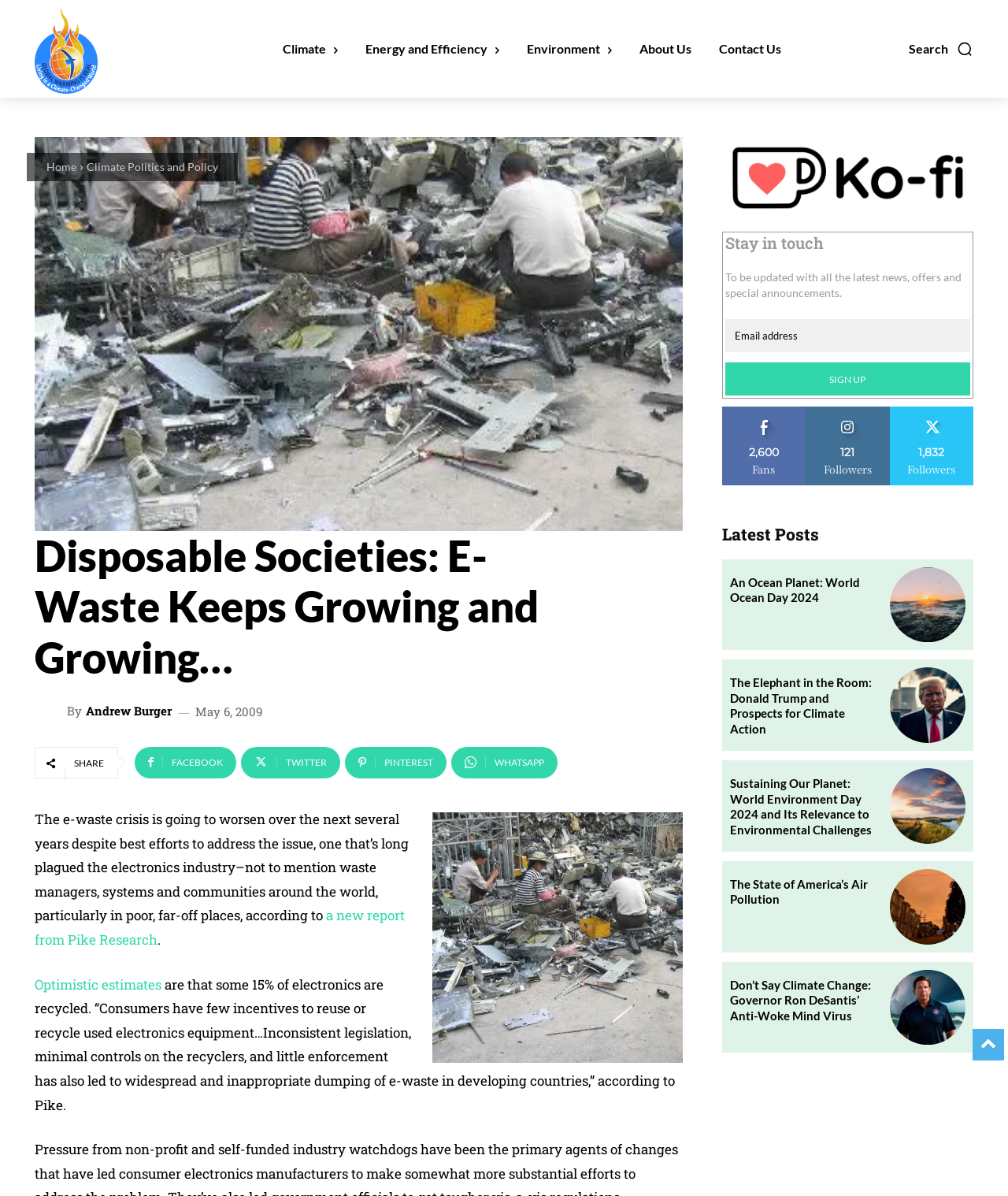Determine the bounding box for the HTML element described here: "Energy and Efficiency". The coordinates should be given as [left, top, right, bottom] with each number being a float between 0 and 1.

[0.359, 0.014, 0.499, 0.067]